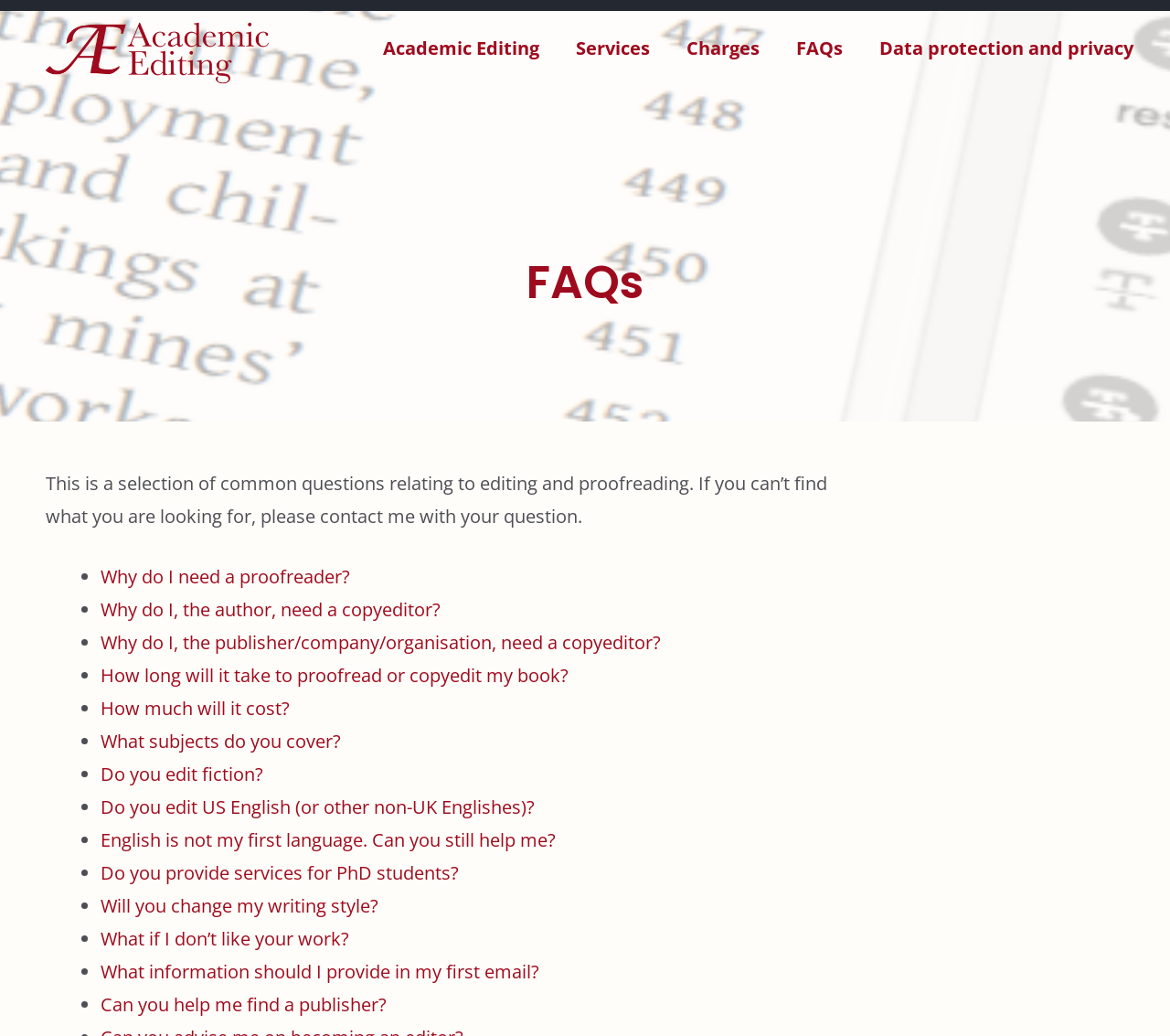Provide a brief response to the question below using one word or phrase:
Are there any services related to publishing mentioned on this webpage?

Yes